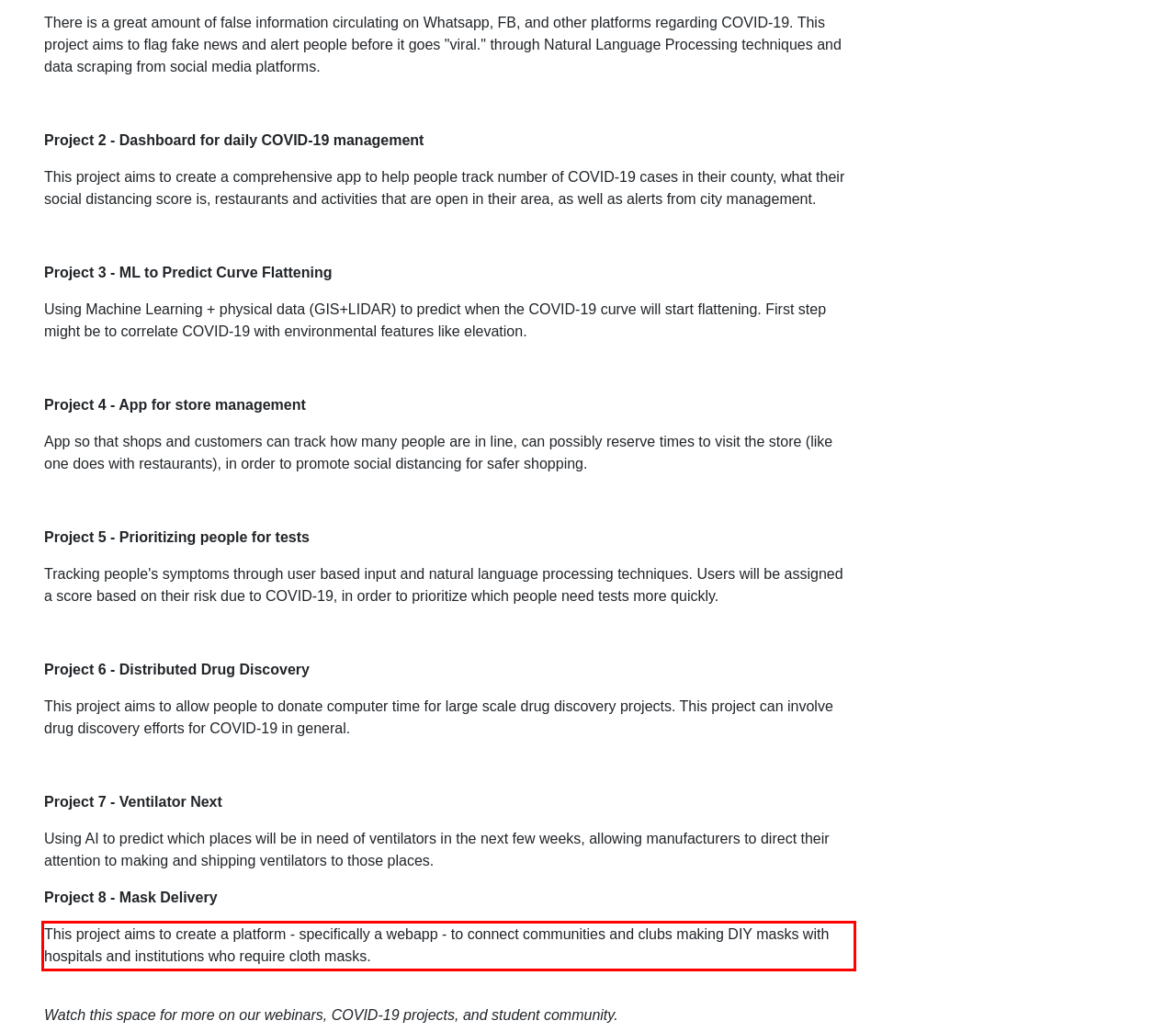Within the screenshot of the webpage, there is a red rectangle. Please recognize and generate the text content inside this red bounding box.

This project aims to create a platform - specifically a webapp - to connect communities and clubs making DIY masks with hospitals and institutions who require cloth masks.